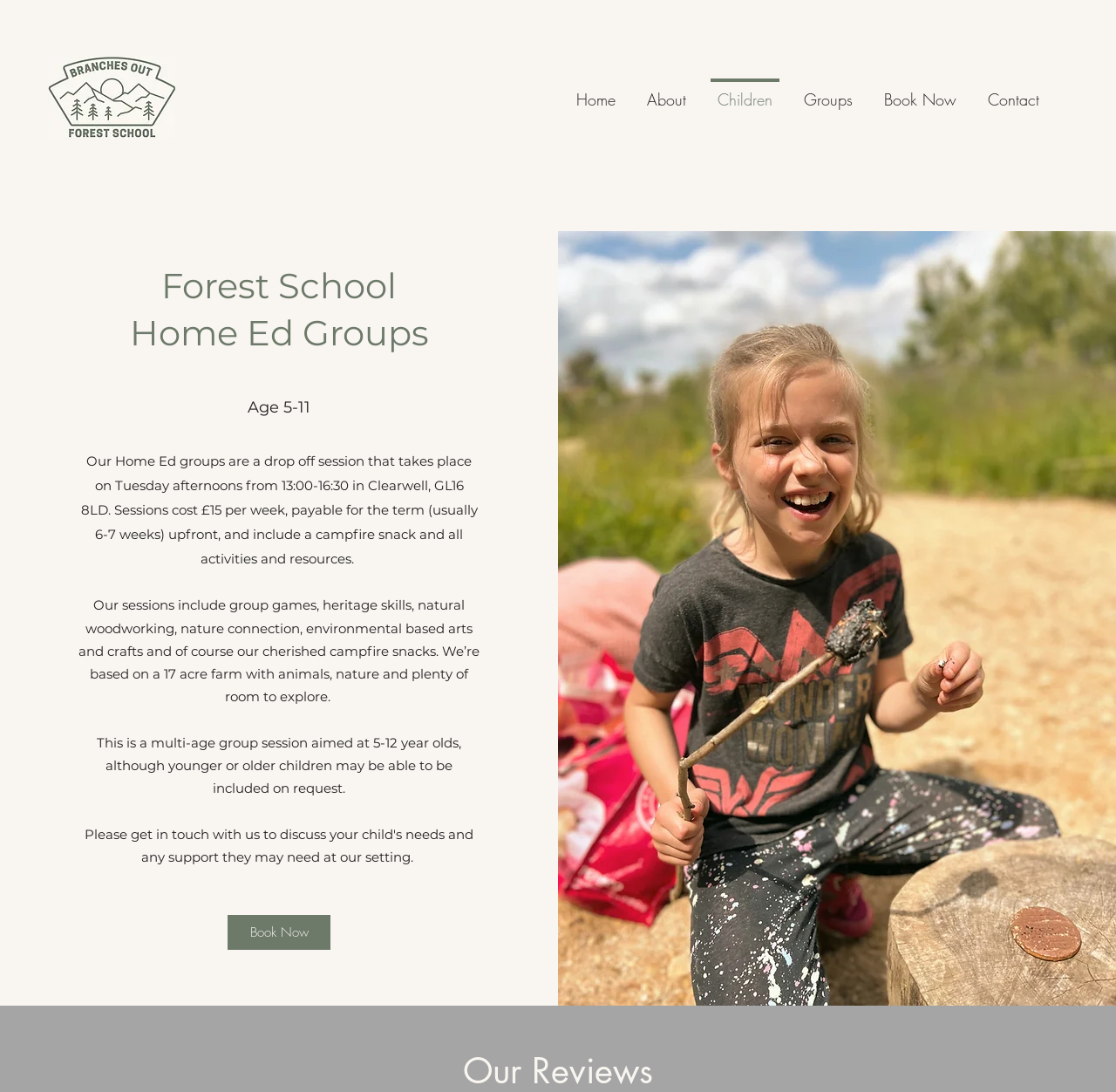Predict the bounding box for the UI component with the following description: "About".

[0.566, 0.072, 0.629, 0.096]